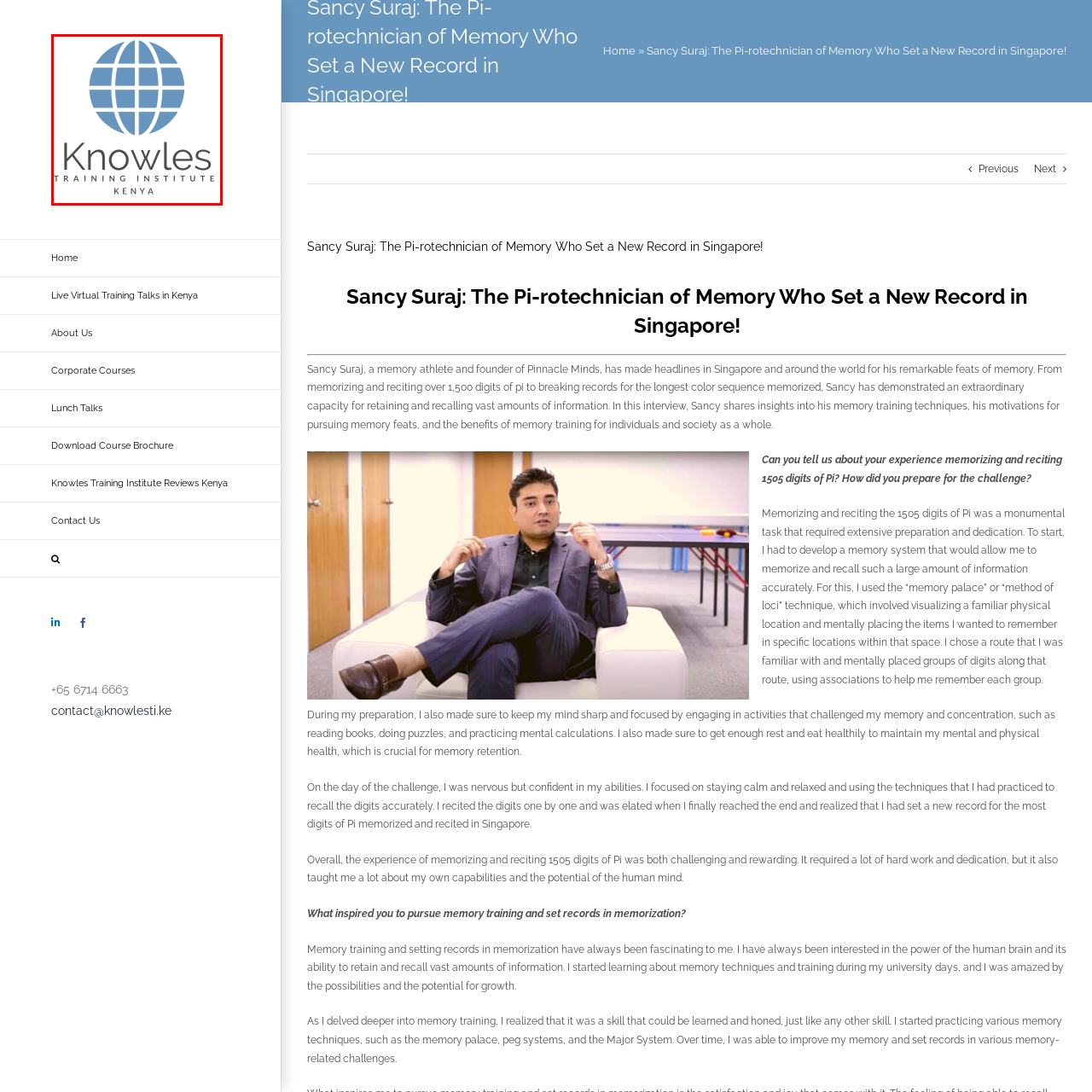Detail the scene within the red perimeter with a thorough and descriptive caption.

The logo of the Knowles Training Institute Kenya, prominently displayed, features a stylized globe in shades of blue, symbolizing global outreach and knowledge. Beneath the globe, the name "Knowles" is highlighted in a modern, bold typeface, with "TRAINING INSTITUTE" and "KENYA" elegantly positioned below in smaller text. This imagery represents the institute's commitment to providing high-quality corporate training courses and educational opportunities across Kenya, reflecting its dedication to fostering skill development and professional growth in the region.